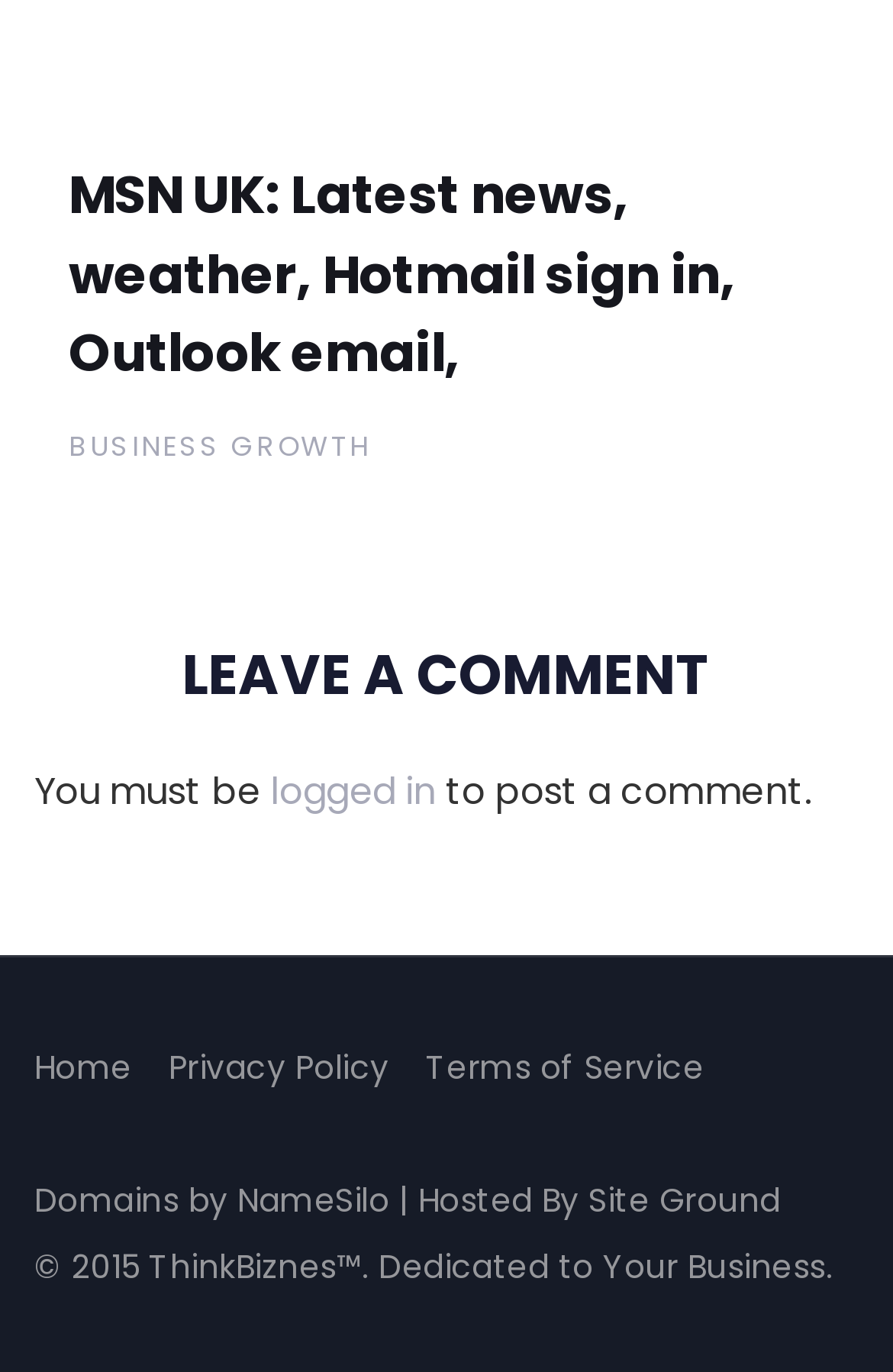Please determine the bounding box coordinates for the UI element described here. Use the format (top-left x, top-left y, bottom-right x, bottom-right y) with values bounded between 0 and 1: Hosted By Site Ground

[0.468, 0.858, 0.874, 0.892]